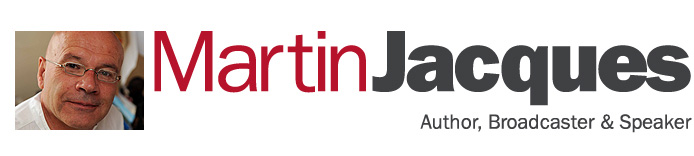What is Martin Jacques' profession?
Look at the webpage screenshot and answer the question with a detailed explanation.

The text below 'Martin Jacques' notes that he is an 'Author, Broadcaster & Speaker', indicating his profession and areas of expertise.